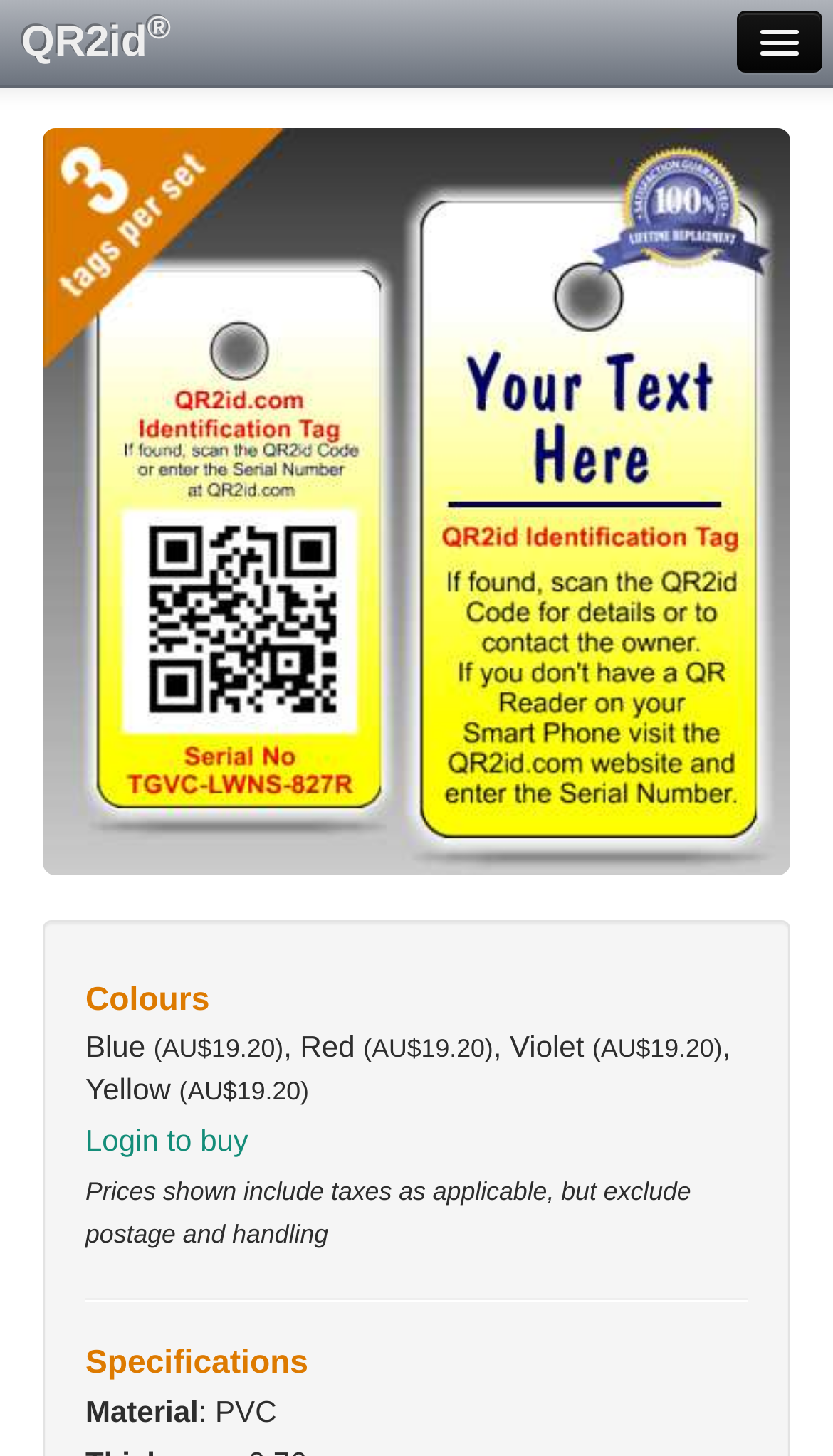Determine the bounding box of the UI element mentioned here: "Personal". The coordinates must be in the format [left, top, right, bottom] with values ranging from 0 to 1.

[0.0, 0.13, 1.0, 0.188]